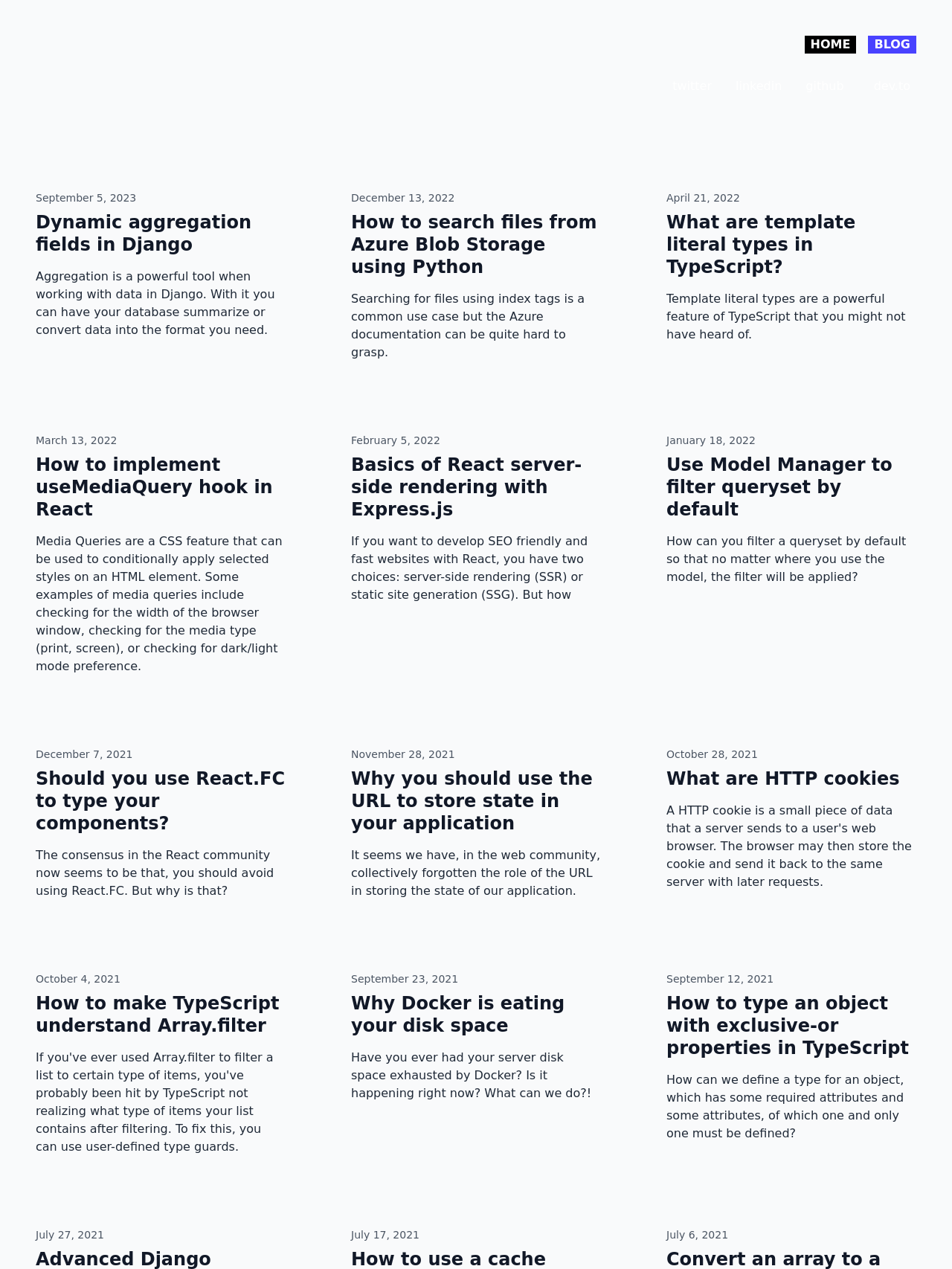Locate the bounding box coordinates of the clickable area needed to fulfill the instruction: "Visit the Twitter profile".

[0.706, 0.062, 0.748, 0.073]